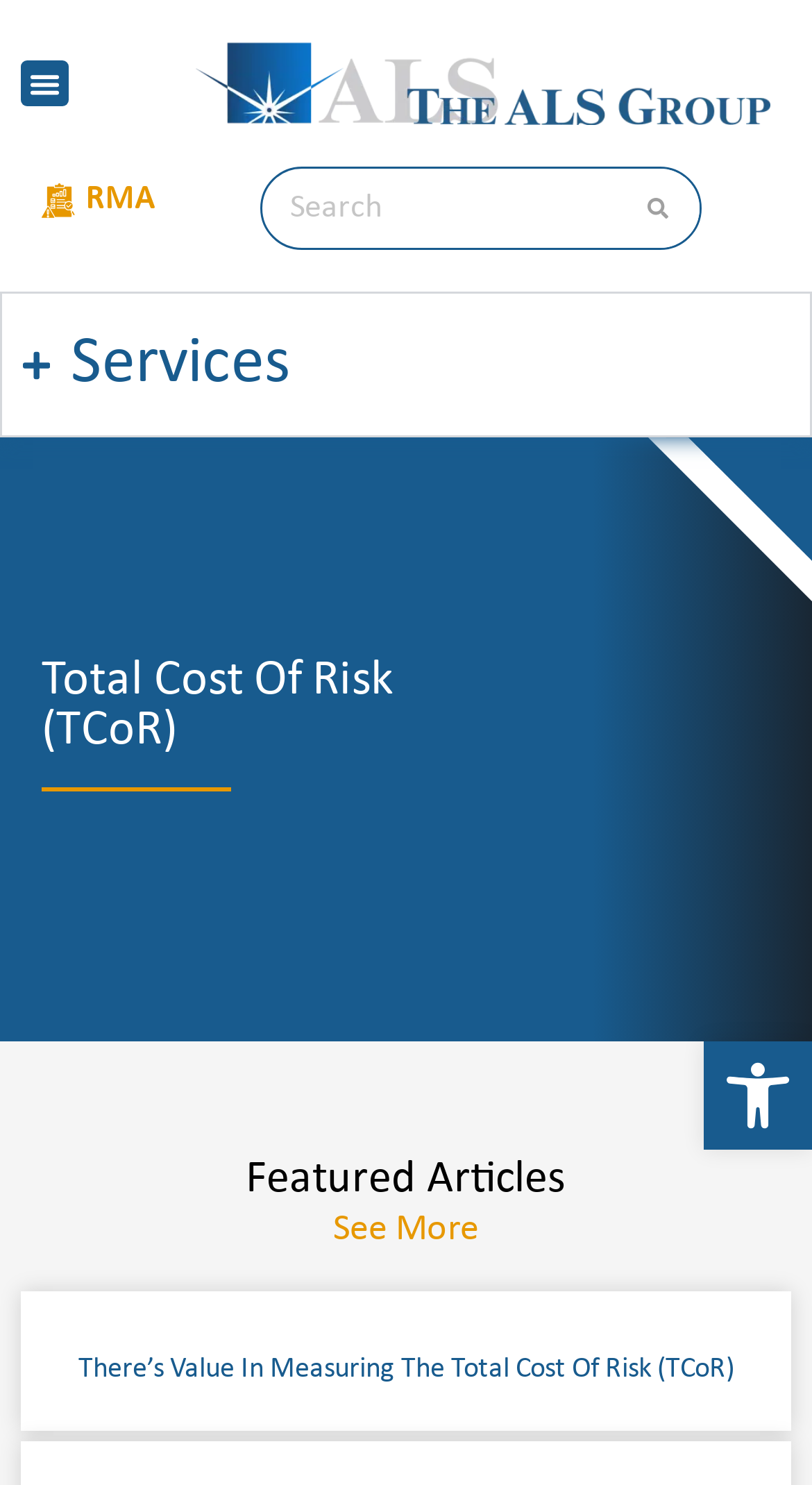What is the purpose of the accordion?
Utilize the information in the image to give a detailed answer to the question.

The accordion has a description 'Open links with Enter or Space, close with Escape, and navigate with Arrow Keys', which indicates that it is used to open links.